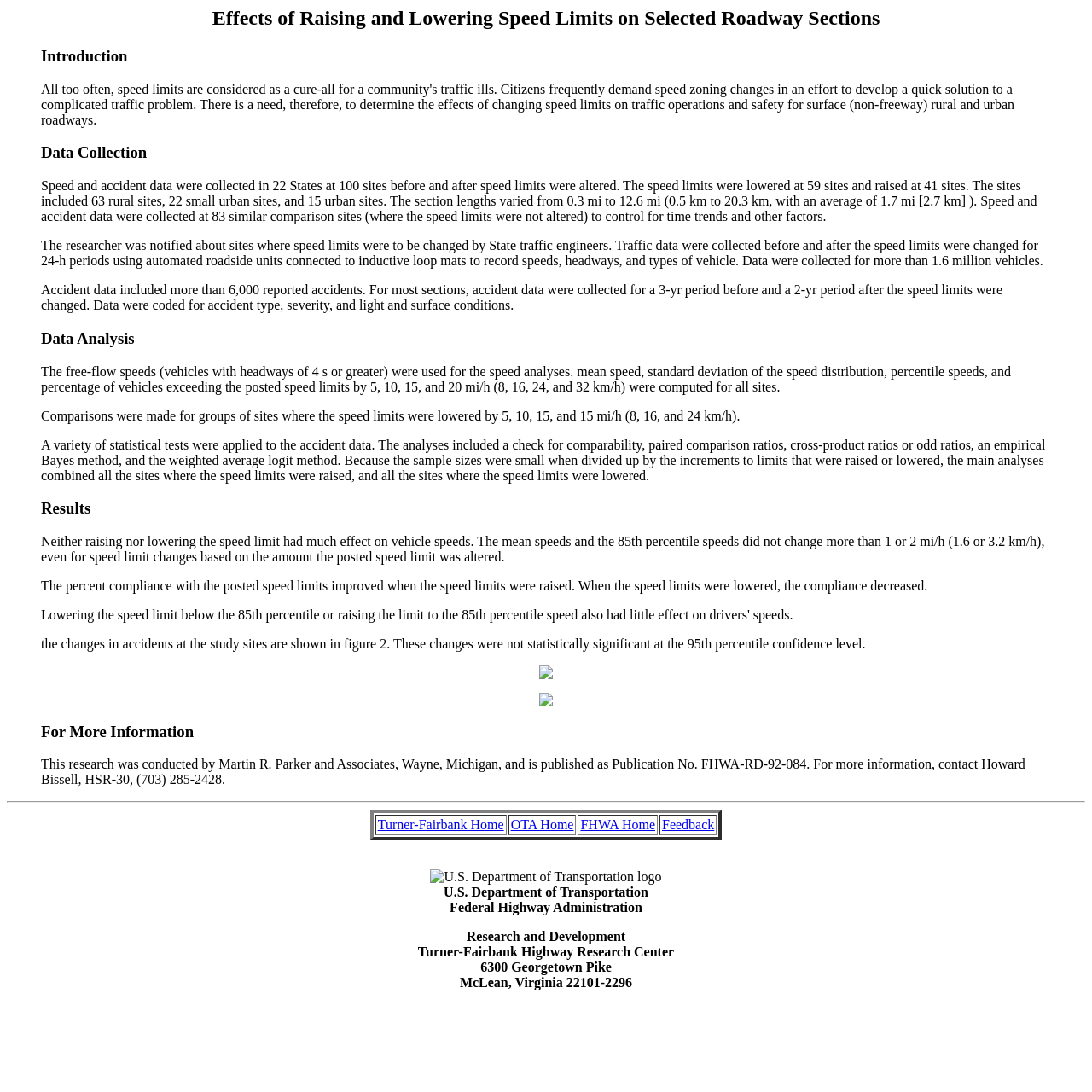Deliver a detailed narrative of the webpage's visual and textual elements.

The webpage is a report summary from the Federal Highway Administration's (FHWA) Traffic Safety Research Program. The report is divided into sections, including "Effects of Raising and Lowering Speed Limits on Selected Roadway Sections", "Introduction", "Data Collection", "Data Analysis", "Results", and "For More Information".

At the top of the page, there is a blockquote section that spans almost the entire width of the page. Below this section, there are several headings and paragraphs of text that describe the research methodology and findings. The text is organized into sections with clear headings, and there are several static text elements that provide detailed information about the data collection and analysis processes.

There are two images on the page, which appear to be figures or charts related to the research findings. These images are located near the bottom of the page, below the "Results" section.

In the bottom-left corner of the page, there is a table with four grid cells, each containing a link to a different website, including the Turner-Fairbank Home, OTA Home, FHWA Home, and Feedback. Above this table, there is a horizontal separator line that spans the width of the page.

At the very bottom of the page, there is a U.S. Department of Transportation logo, followed by several lines of text that provide information about the Federal Highway Administration, the Research and Development department, and the Turner-Fairbank Highway Research Center. The address of the research center is also provided.